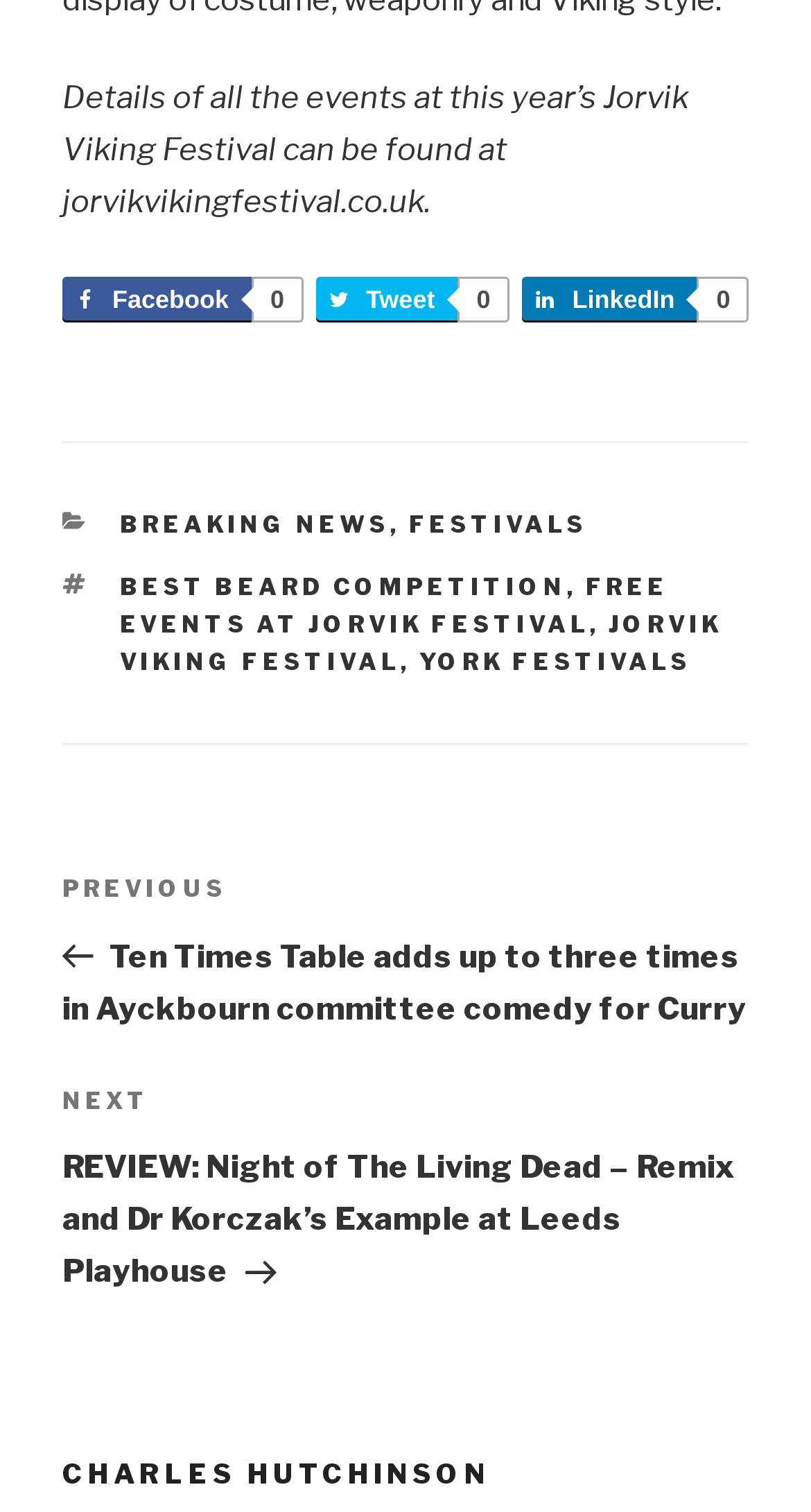Examine the screenshot and answer the question in as much detail as possible: How many social media links are present?

There are three social media links present on the webpage, namely Facebook, Tweet, and LinkedIn, each with an accompanying image.